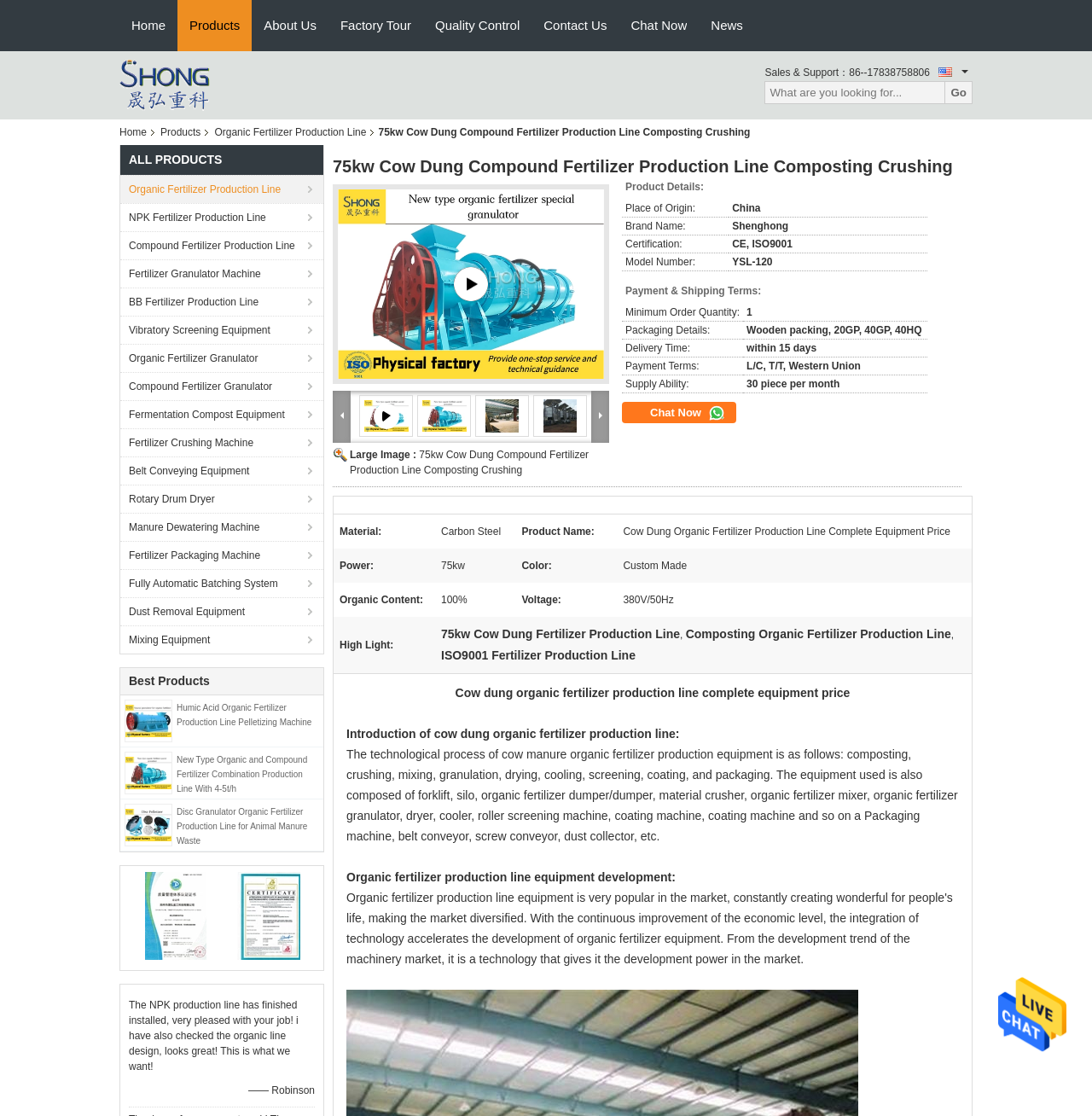Please answer the following query using a single word or phrase: 
What is the purpose of the 'Send Message' button?

To contact the company